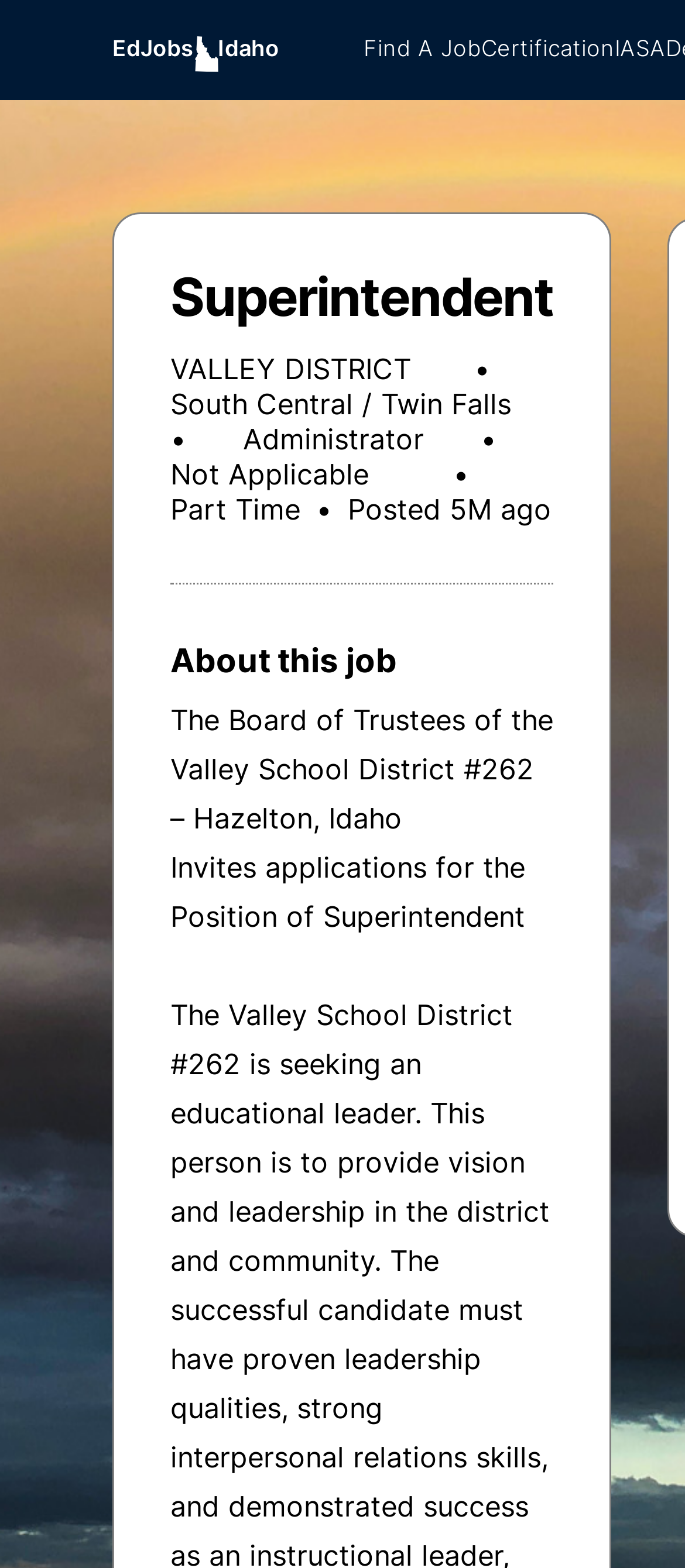Using the element description EdJobsIdaho, predict the bounding box coordinates for the UI element. Provide the coordinates in (top-left x, top-left y, bottom-right x, bottom-right y) format with values ranging from 0 to 1.

[0.164, 0.0, 0.531, 0.063]